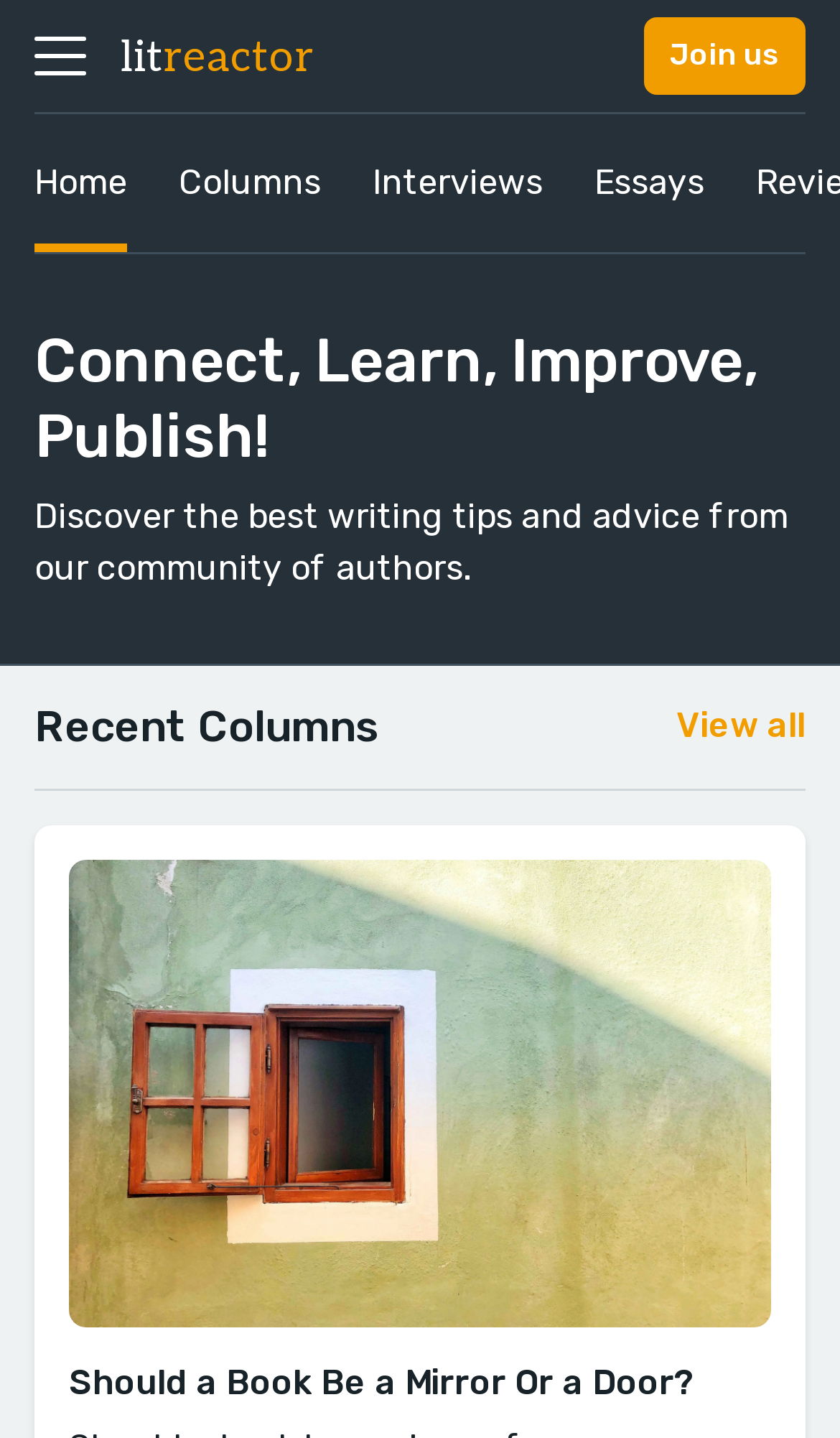Please give a succinct answer using a single word or phrase:
What is the purpose of this website?

Resources for authors